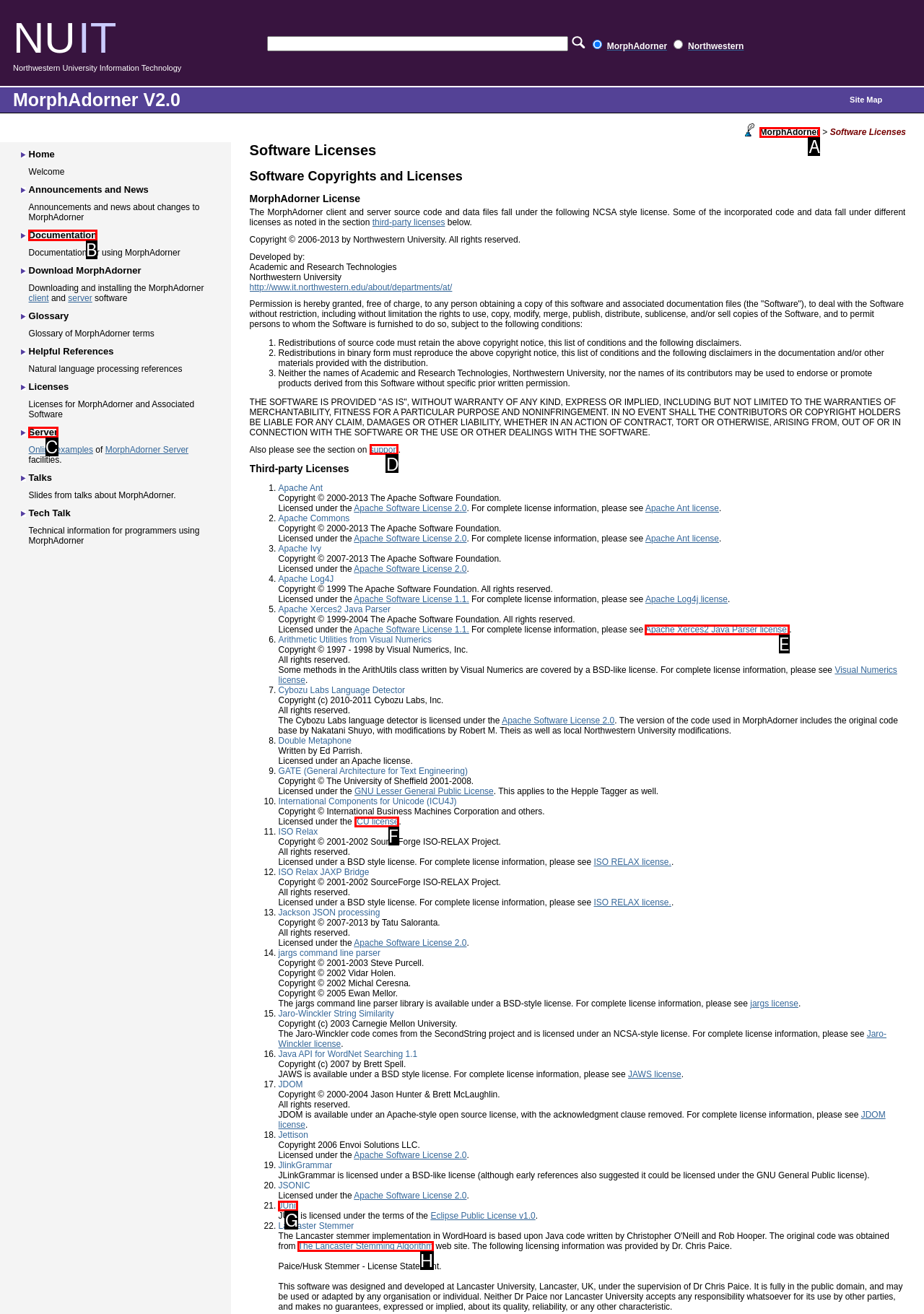Select the right option to accomplish this task: Go to support. Reply with the letter corresponding to the correct UI element.

D